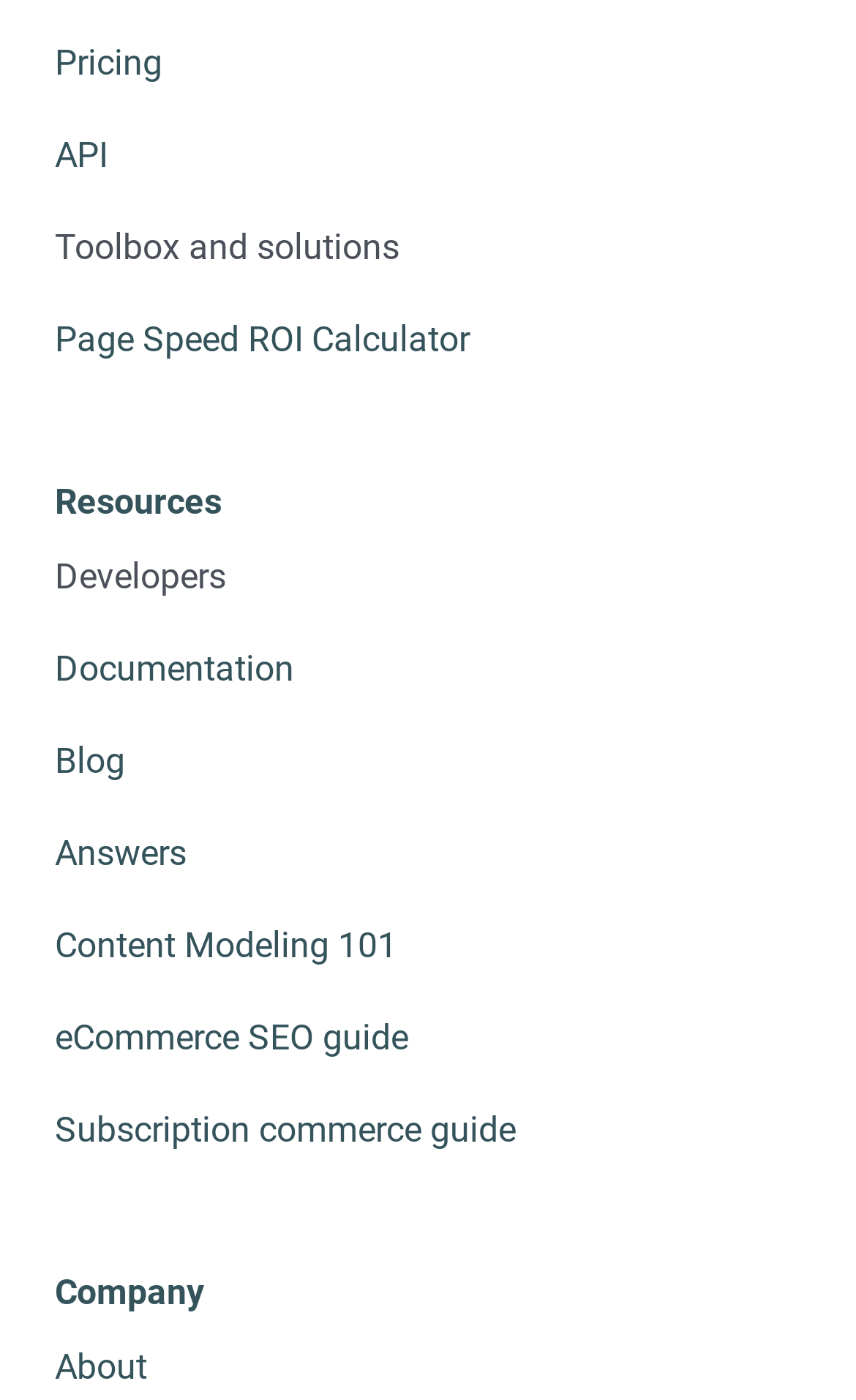Find the bounding box coordinates of the element's region that should be clicked in order to follow the given instruction: "Click on Pricing". The coordinates should consist of four float numbers between 0 and 1, i.e., [left, top, right, bottom].

[0.064, 0.021, 0.936, 0.071]